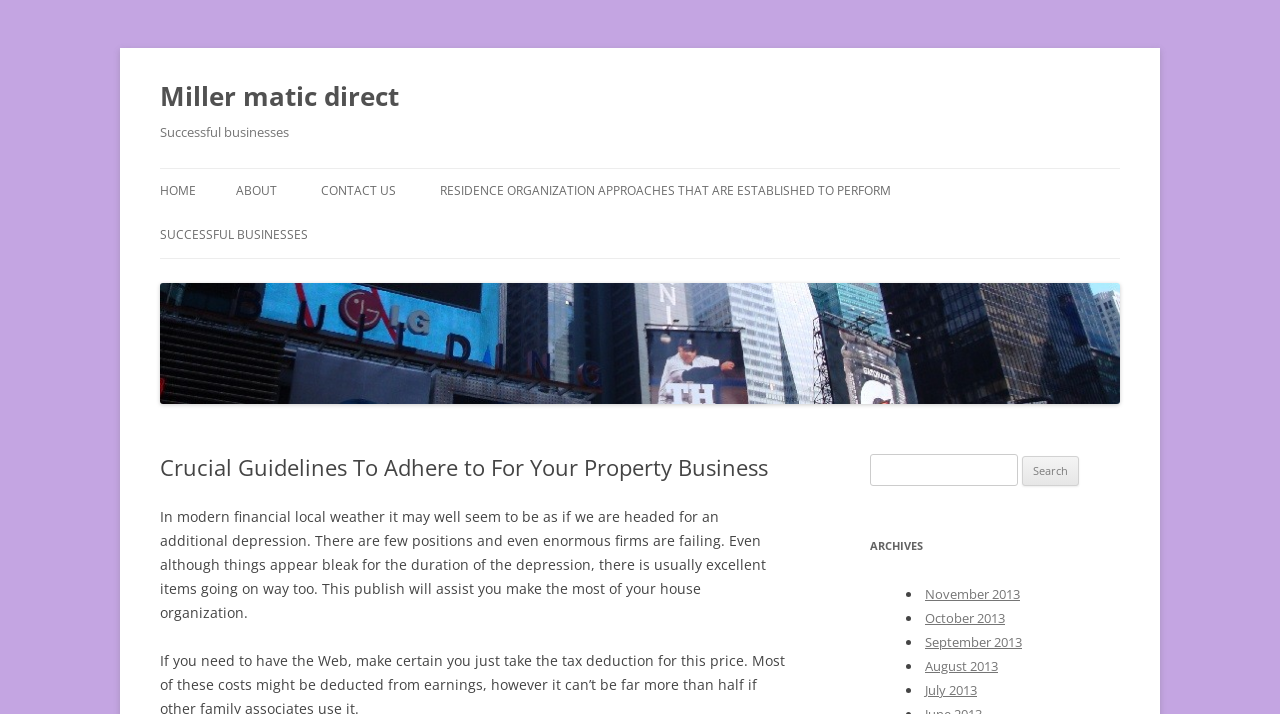Please find the bounding box for the UI element described by: "Successful businesses".

[0.125, 0.299, 0.241, 0.361]